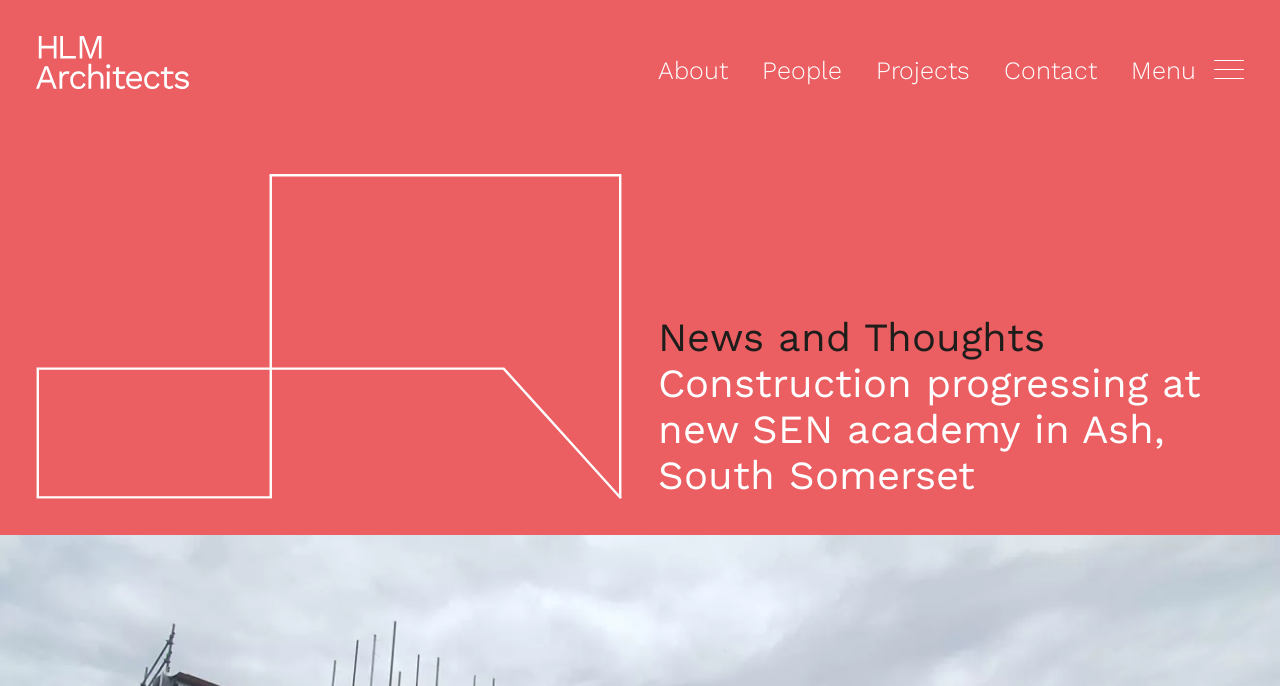Locate the headline of the webpage and generate its content.

Construction progressing at new SEN academy in Ash, South Somerset